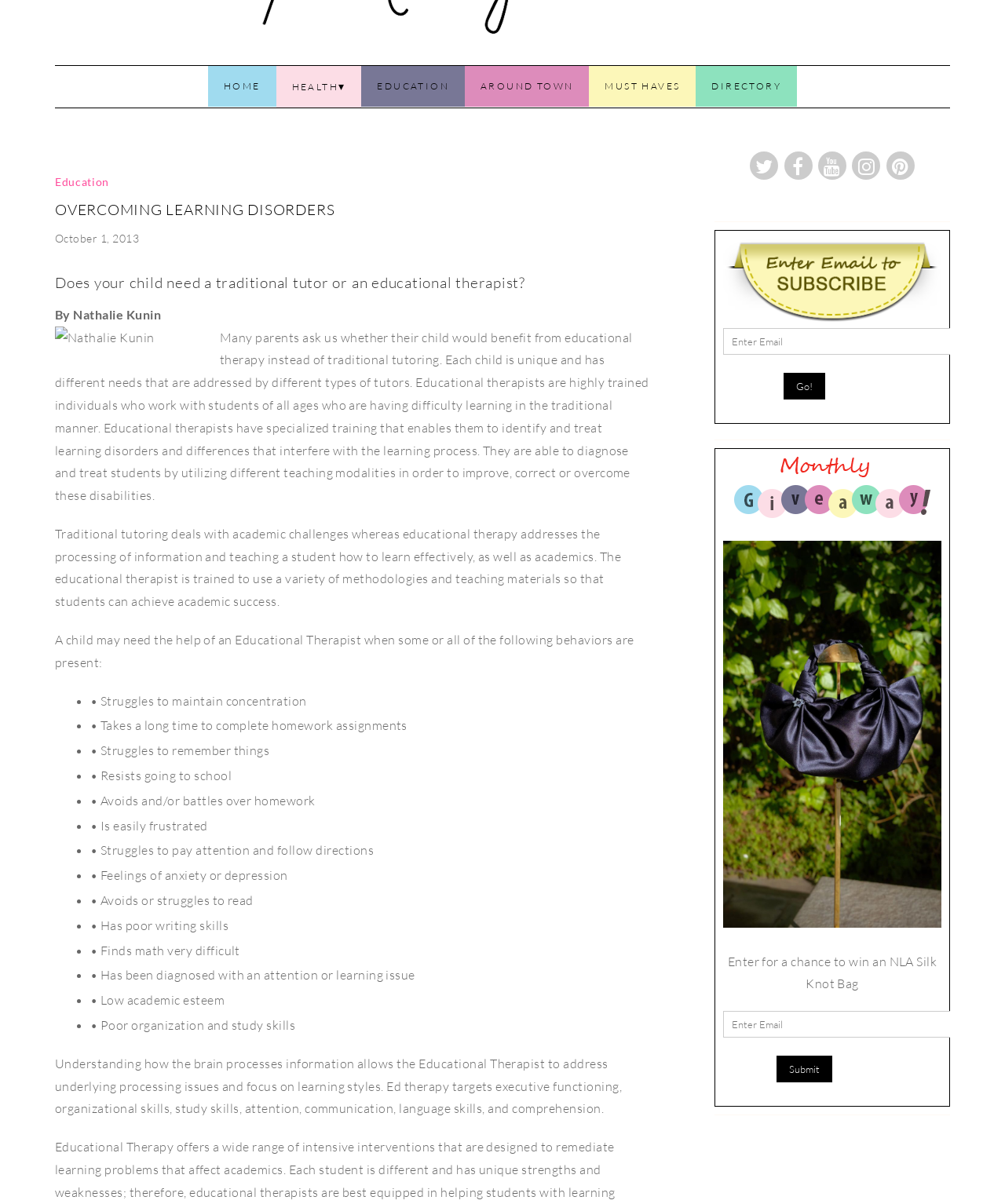For the following element description, predict the bounding box coordinates in the format (top-left x, top-left y, bottom-right x, bottom-right y). All values should be floating point numbers between 0 and 1. Description: Must Haves

[0.586, 0.055, 0.693, 0.089]